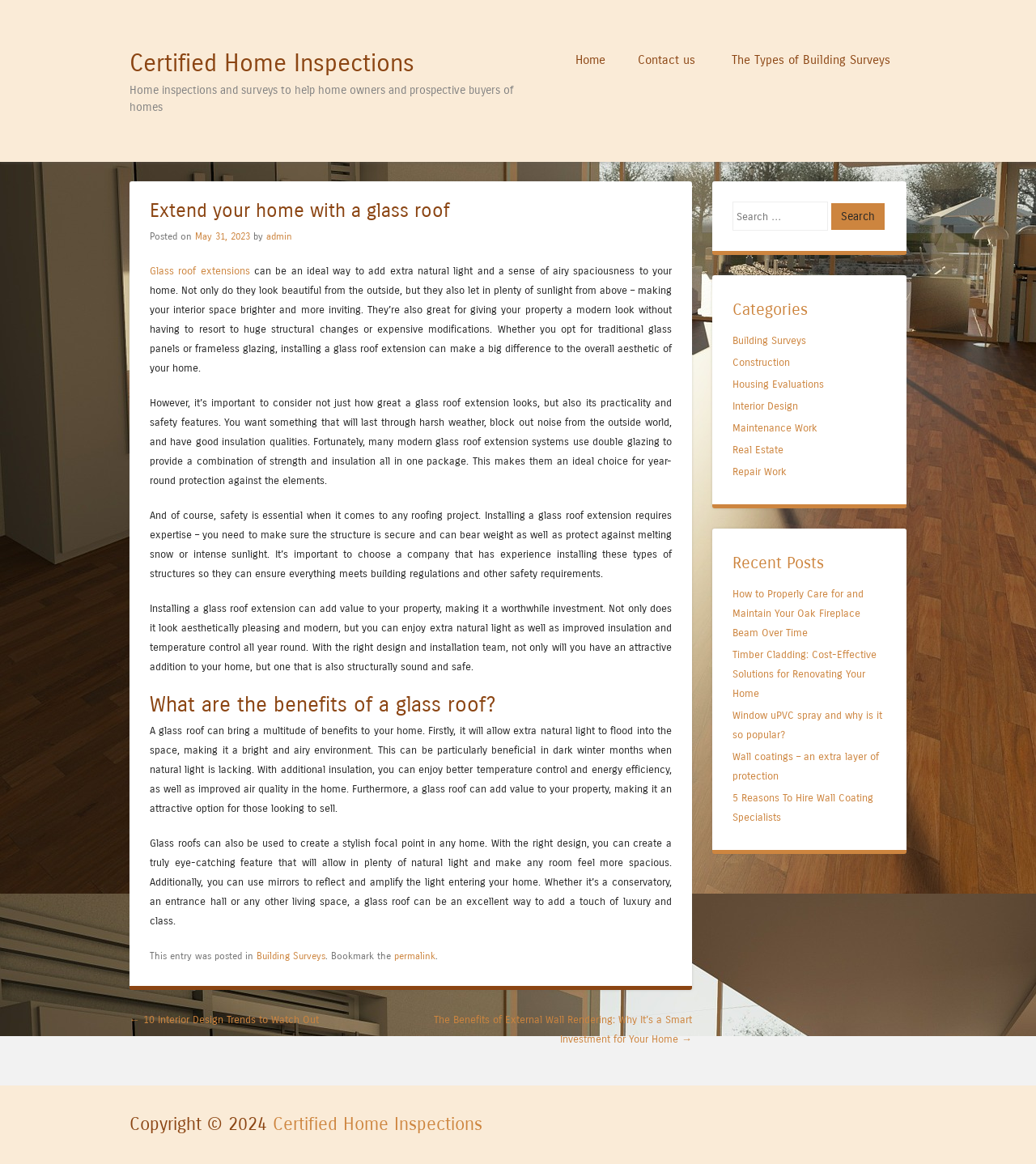Using details from the image, please answer the following question comprehensively:
What is important to consider when installing a glass roof extension?

When installing a glass roof extension, it is important to consider not just its aesthetic appeal but also its practicality and safety features, such as its ability to withstand harsh weather, block out noise, and provide good insulation, as mentioned in the paragraph 'However, it’s important to consider not just how great a glass roof extension looks, but also its practicality and safety features.'